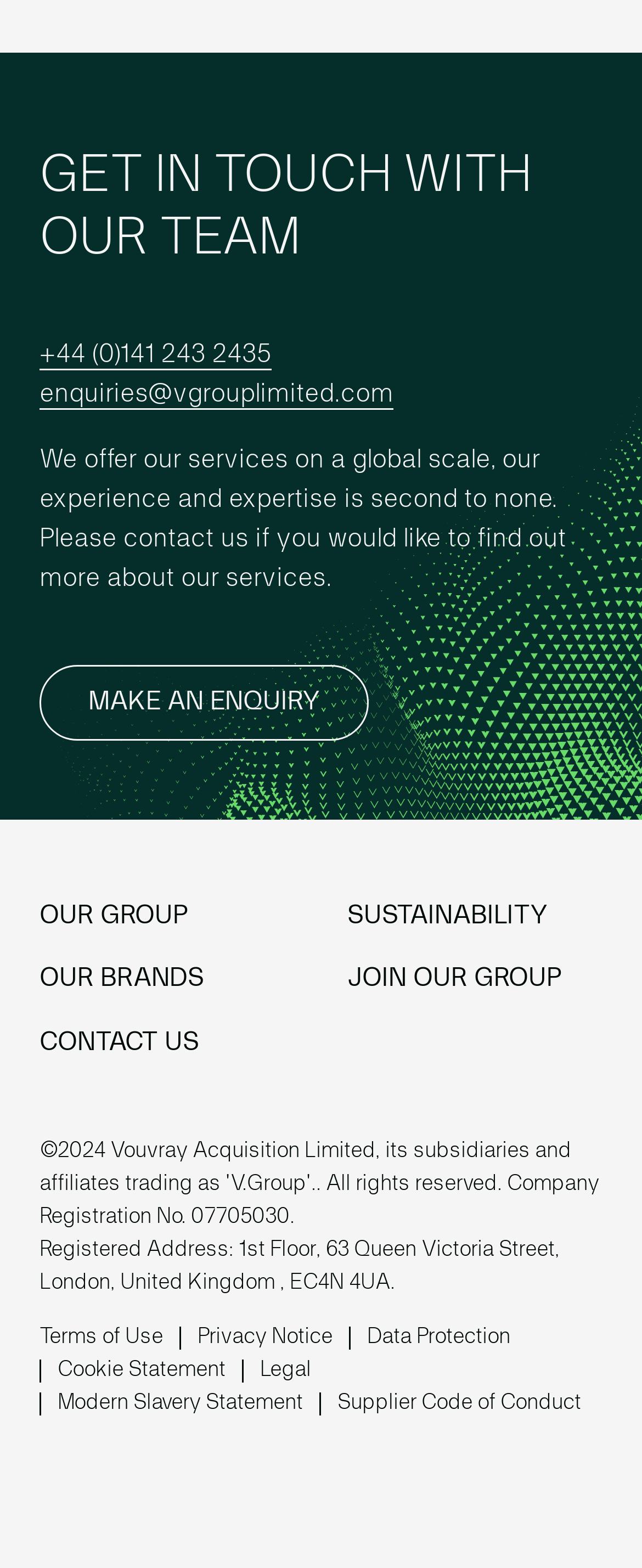Locate the bounding box coordinates of the area that needs to be clicked to fulfill the following instruction: "Explore Bracing and Orthotics". The coordinates should be in the format of four float numbers between 0 and 1, namely [left, top, right, bottom].

None